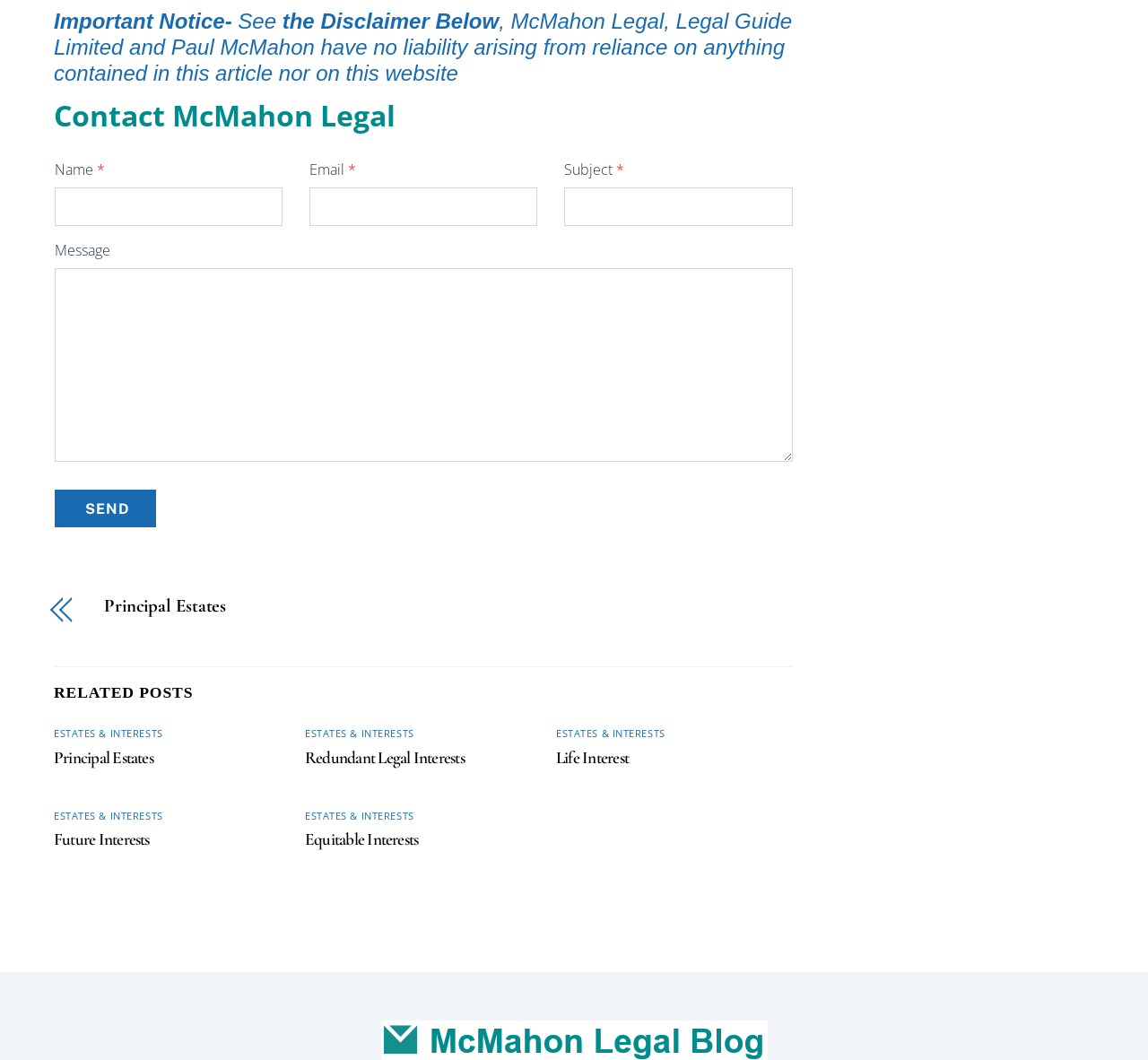What is the disclaimer about?
Please give a detailed and elaborate explanation in response to the question.

The disclaimer at the top of the webpage states that McMahon Legal, Legal Guide Limited, and Paul McMahon have no liability arising from reliance on anything contained in the article or on this website.